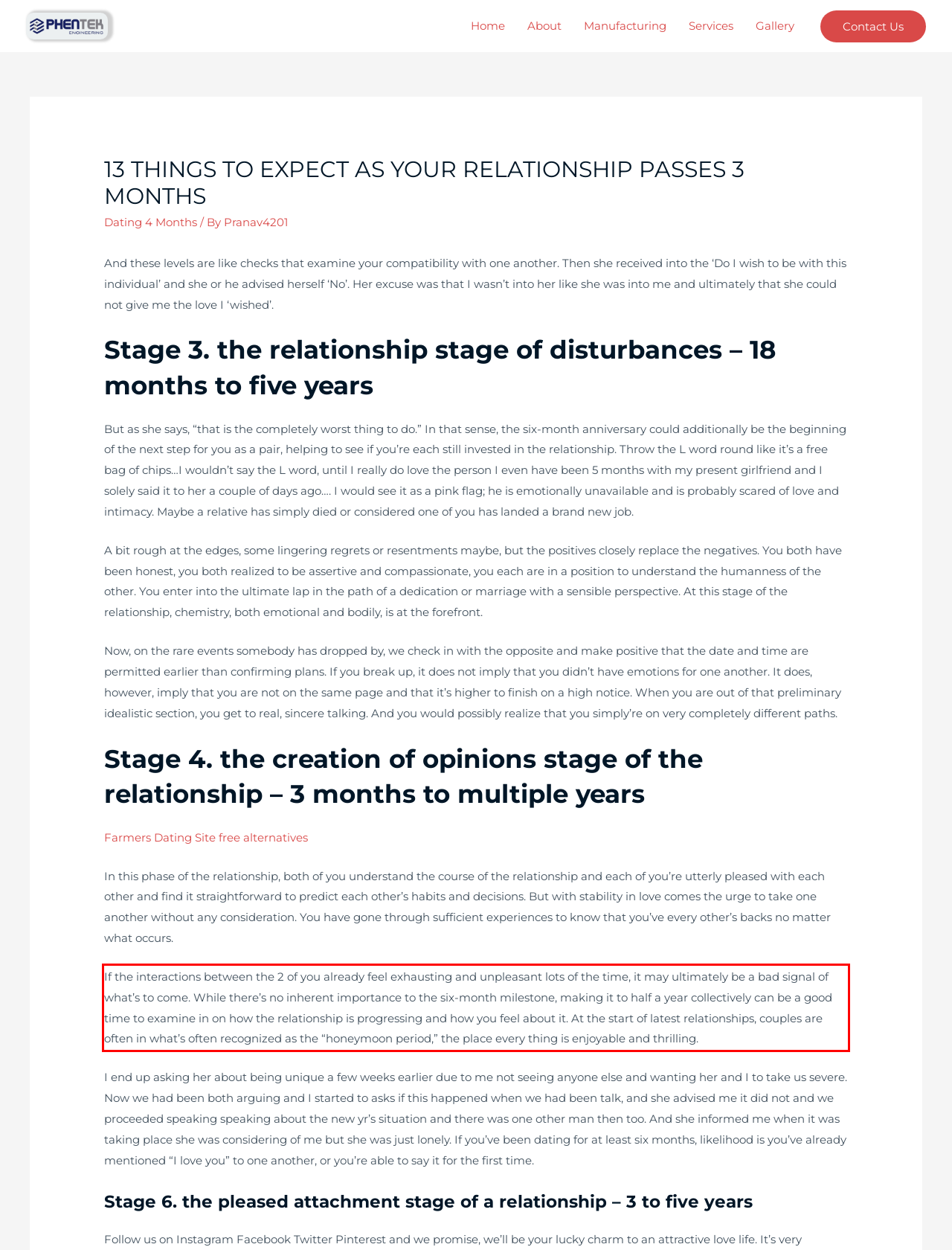Please examine the screenshot of the webpage and read the text present within the red rectangle bounding box.

If the interactions between the 2 of you already feel exhausting and unpleasant lots of the time, it may ultimately be a bad signal of what’s to come. While there’s no inherent importance to the six-month milestone, making it to half a year collectively can be a good time to examine in on how the relationship is progressing and how you feel about it. At the start of latest relationships, couples are often in what’s often recognized as the “honeymoon period,” the place every thing is enjoyable and thrilling.